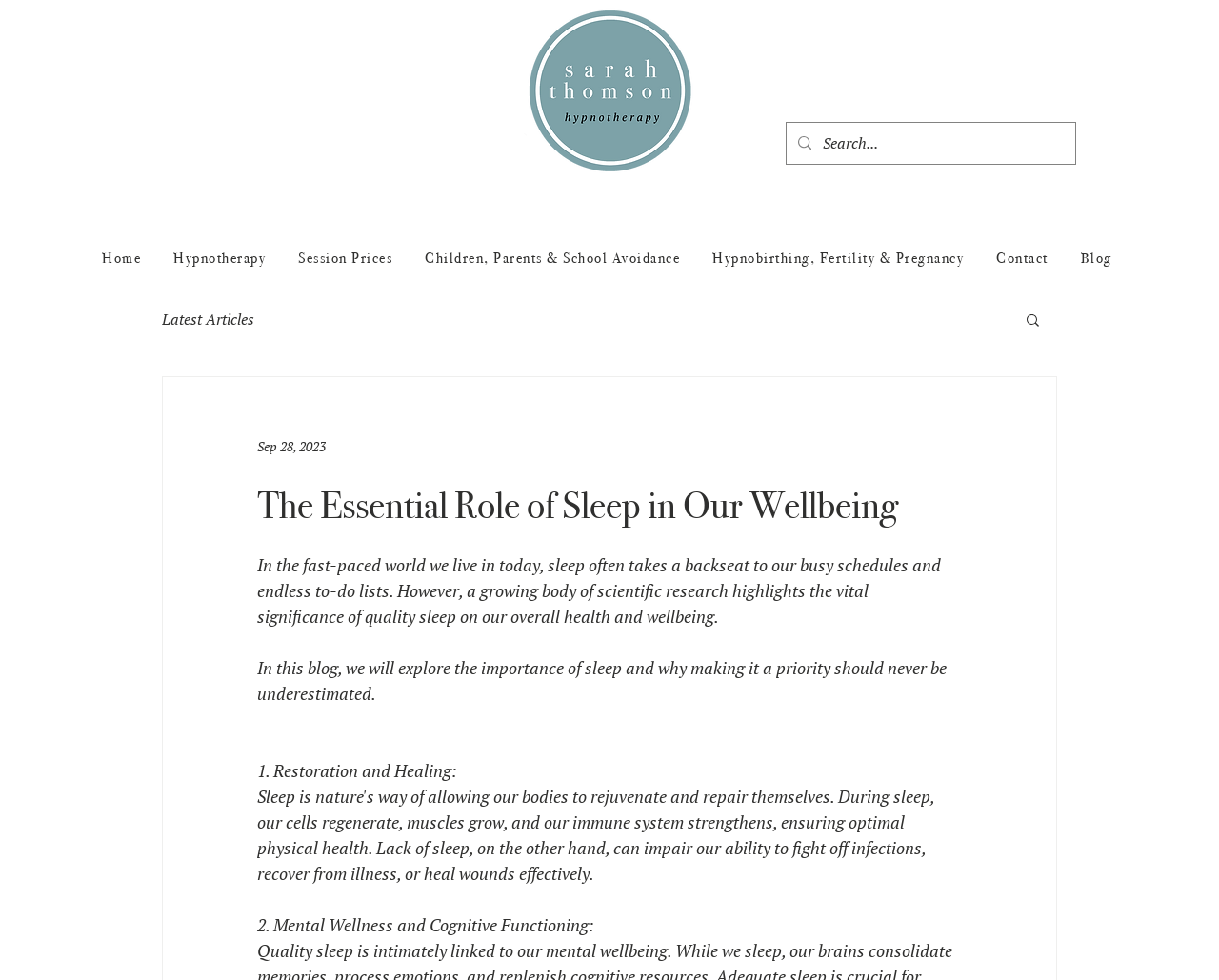Locate the bounding box coordinates of the clickable region necessary to complete the following instruction: "Search for something". Provide the coordinates in the format of four float numbers between 0 and 1, i.e., [left, top, right, bottom].

[0.675, 0.125, 0.849, 0.167]